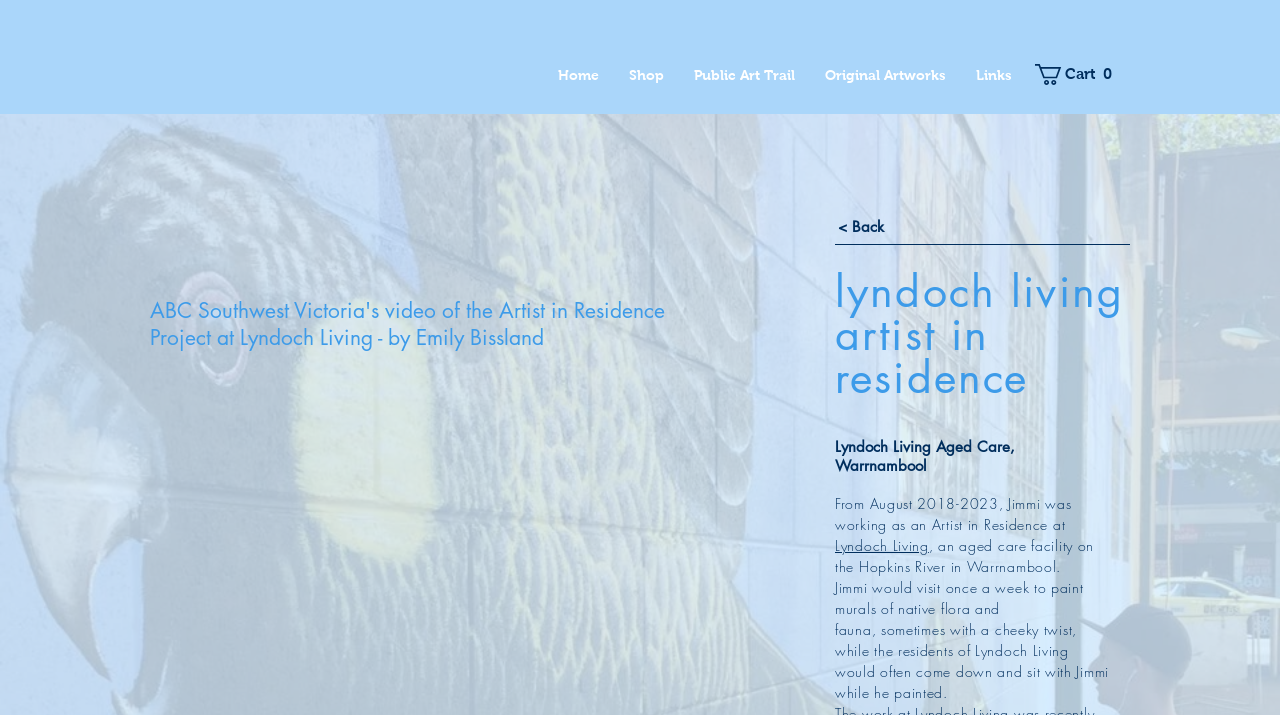What did Jimmi paint at Lyndoch Living?
Respond to the question with a single word or phrase according to the image.

murals of native flora and fauna